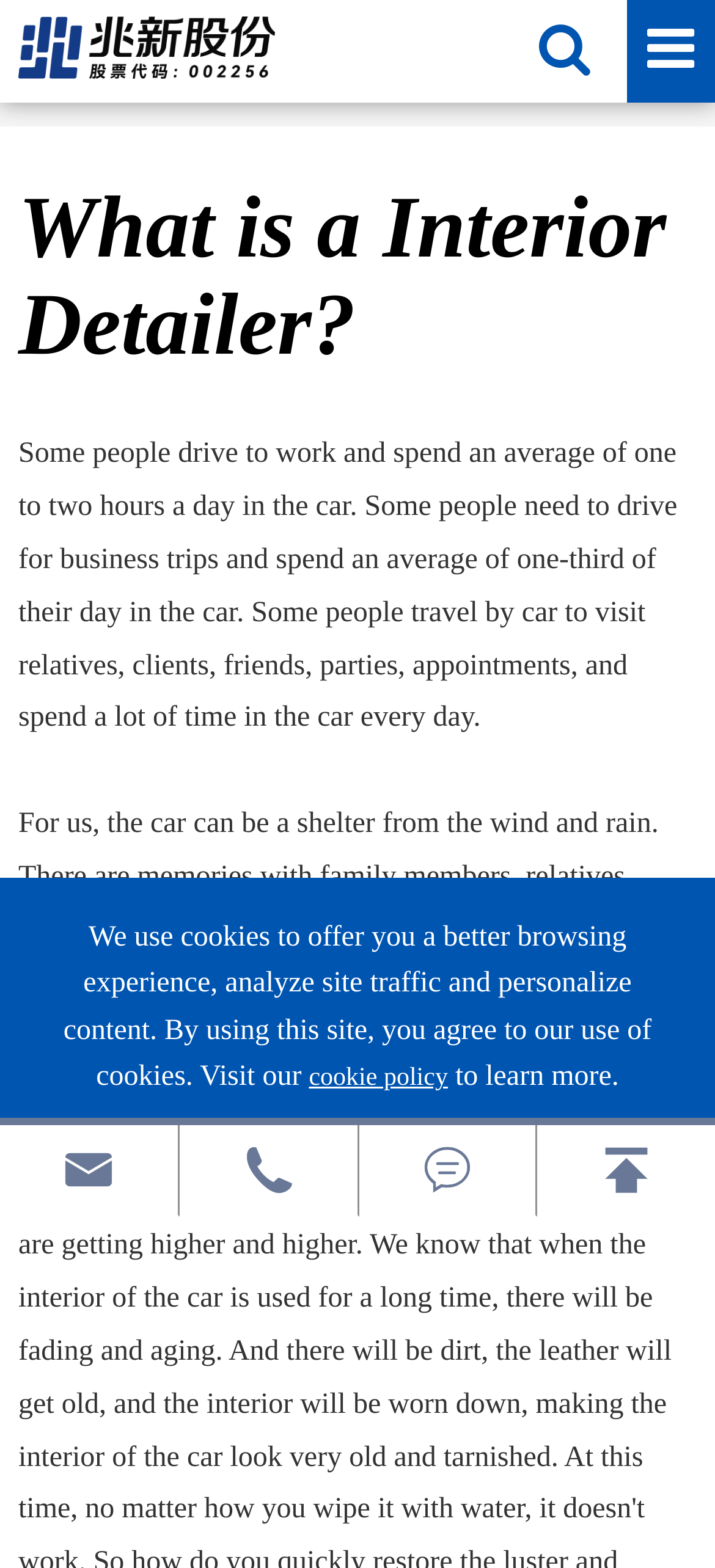How many hours do some people spend in the car daily?
Answer the question with a detailed explanation, including all necessary information.

According to the text, 'Some people drive to work and spend an average of one to two hours a day in the car.' This information is provided in the main content of the webpage.